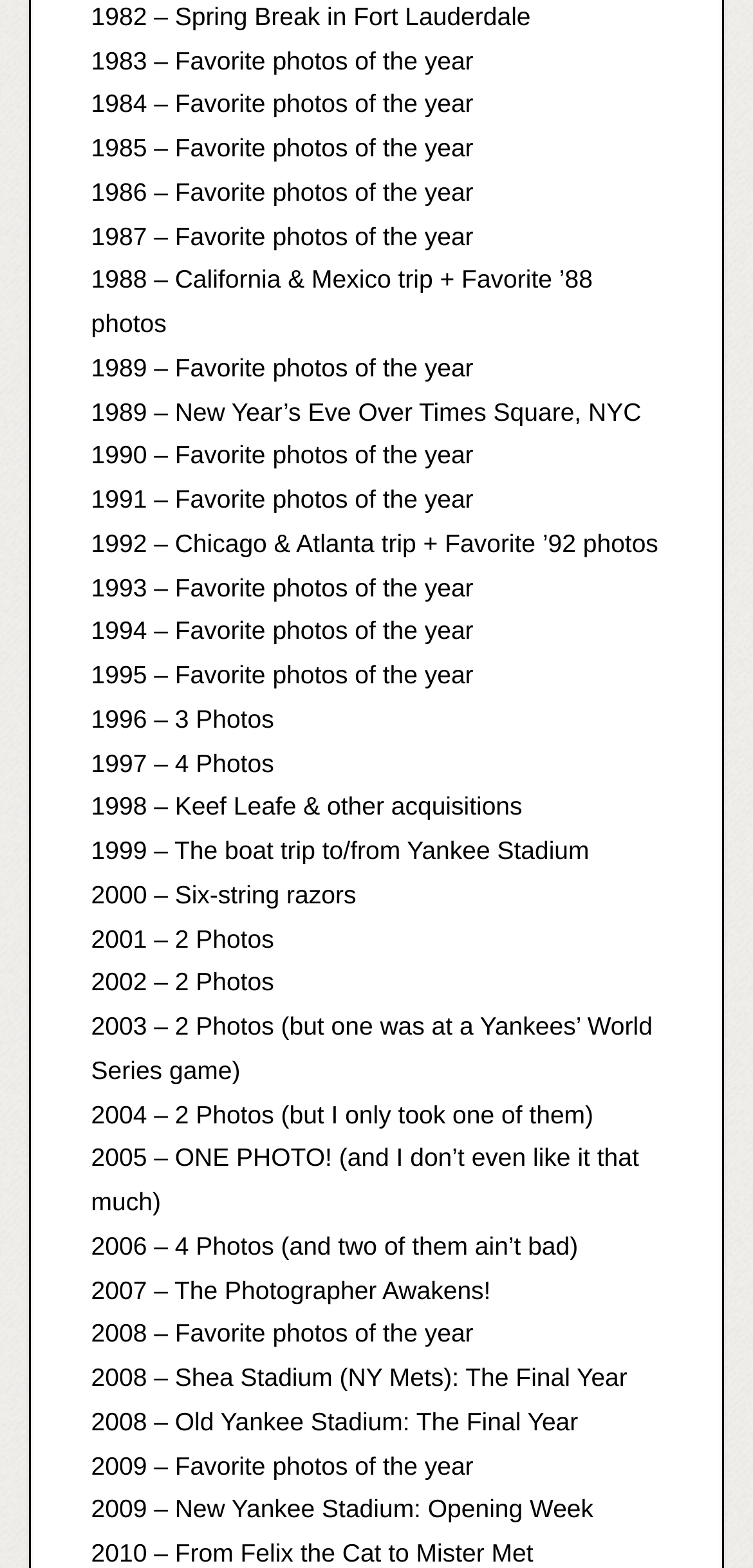Determine the bounding box coordinates for the clickable element to execute this instruction: "Leave a comment on Worried About the Economy". Provide the coordinates as four float numbers between 0 and 1, i.e., [left, top, right, bottom].

None